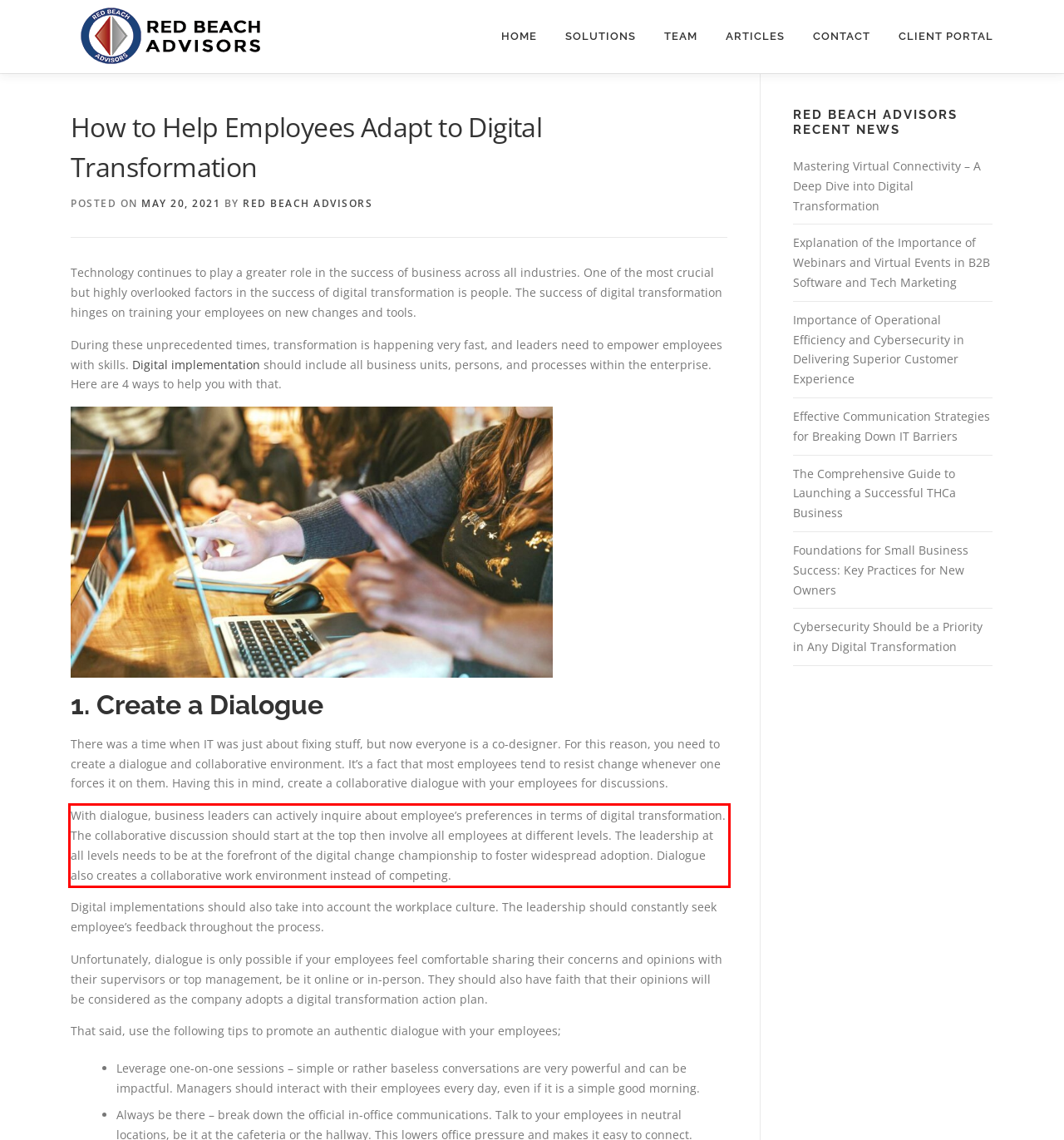Your task is to recognize and extract the text content from the UI element enclosed in the red bounding box on the webpage screenshot.

With dialogue, business leaders can actively inquire about employee’s preferences in terms of digital transformation. The collaborative discussion should start at the top then involve all employees at different levels. The leadership at all levels needs to be at the forefront of the digital change championship to foster widespread adoption. Dialogue also creates a collaborative work environment instead of competing.